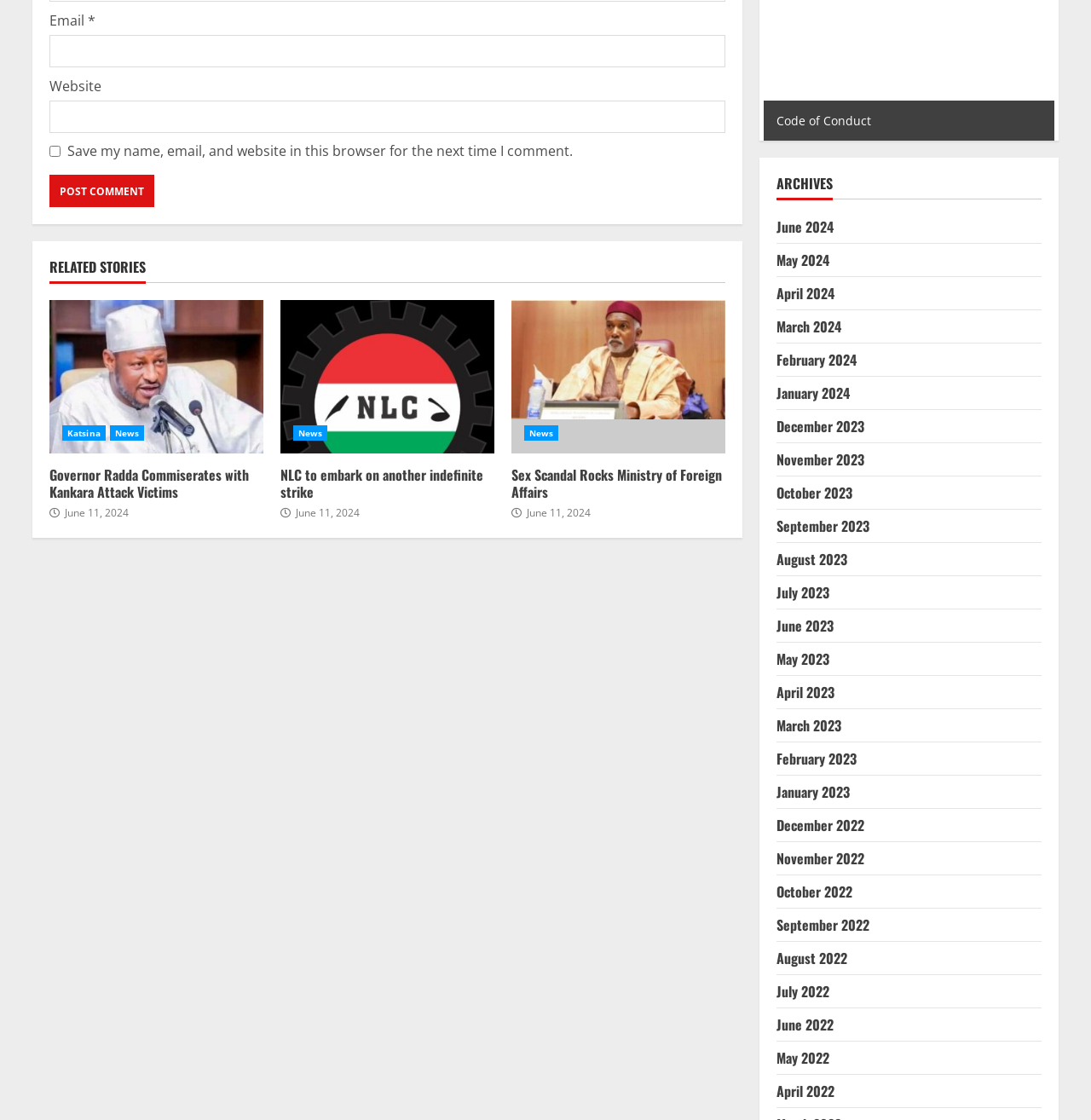Please reply to the following question using a single word or phrase: 
What is the category of the 'Katsina' link?

News